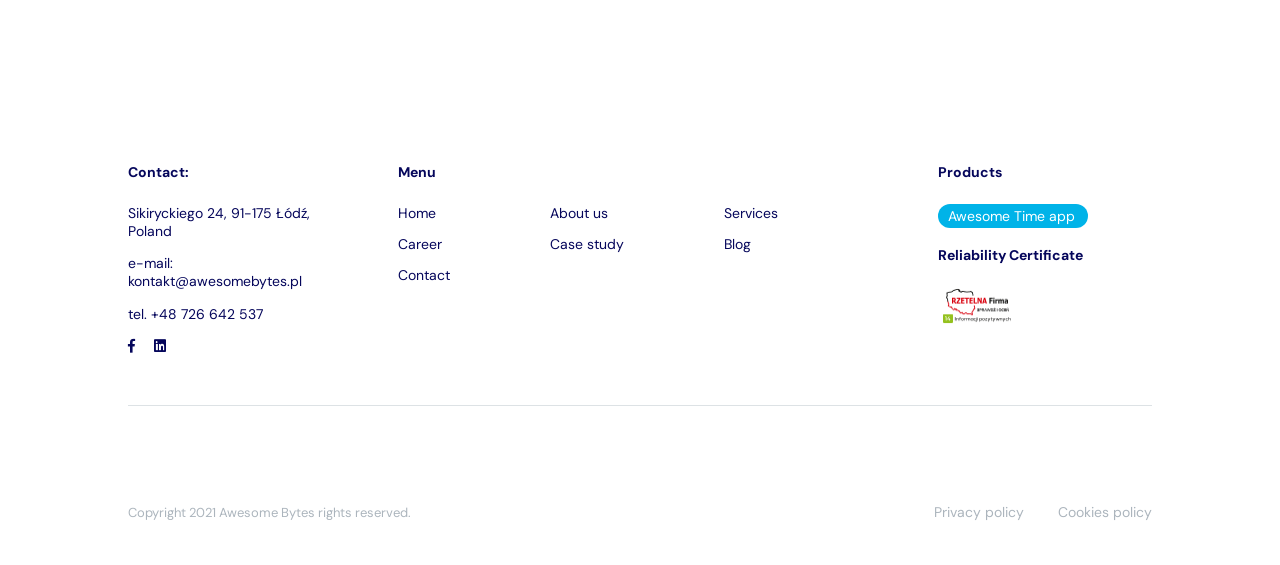Specify the bounding box coordinates of the area that needs to be clicked to achieve the following instruction: "Click on the 'Home' link".

[0.311, 0.361, 0.341, 0.393]